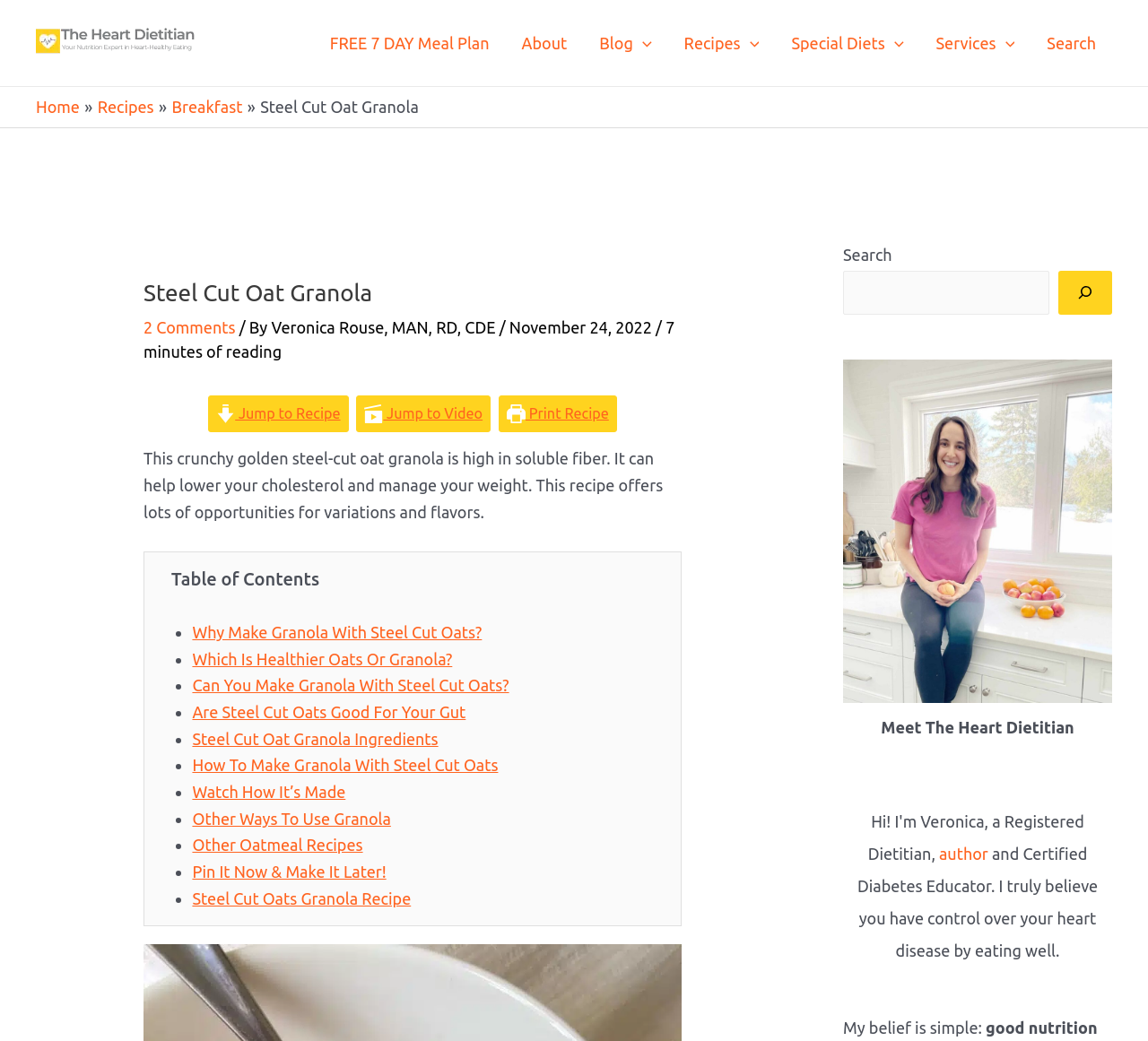Determine the bounding box for the described HTML element: "FREE 7 DAY Meal Plan". Ensure the coordinates are four float numbers between 0 and 1 in the format [left, top, right, bottom].

[0.273, 0.011, 0.44, 0.071]